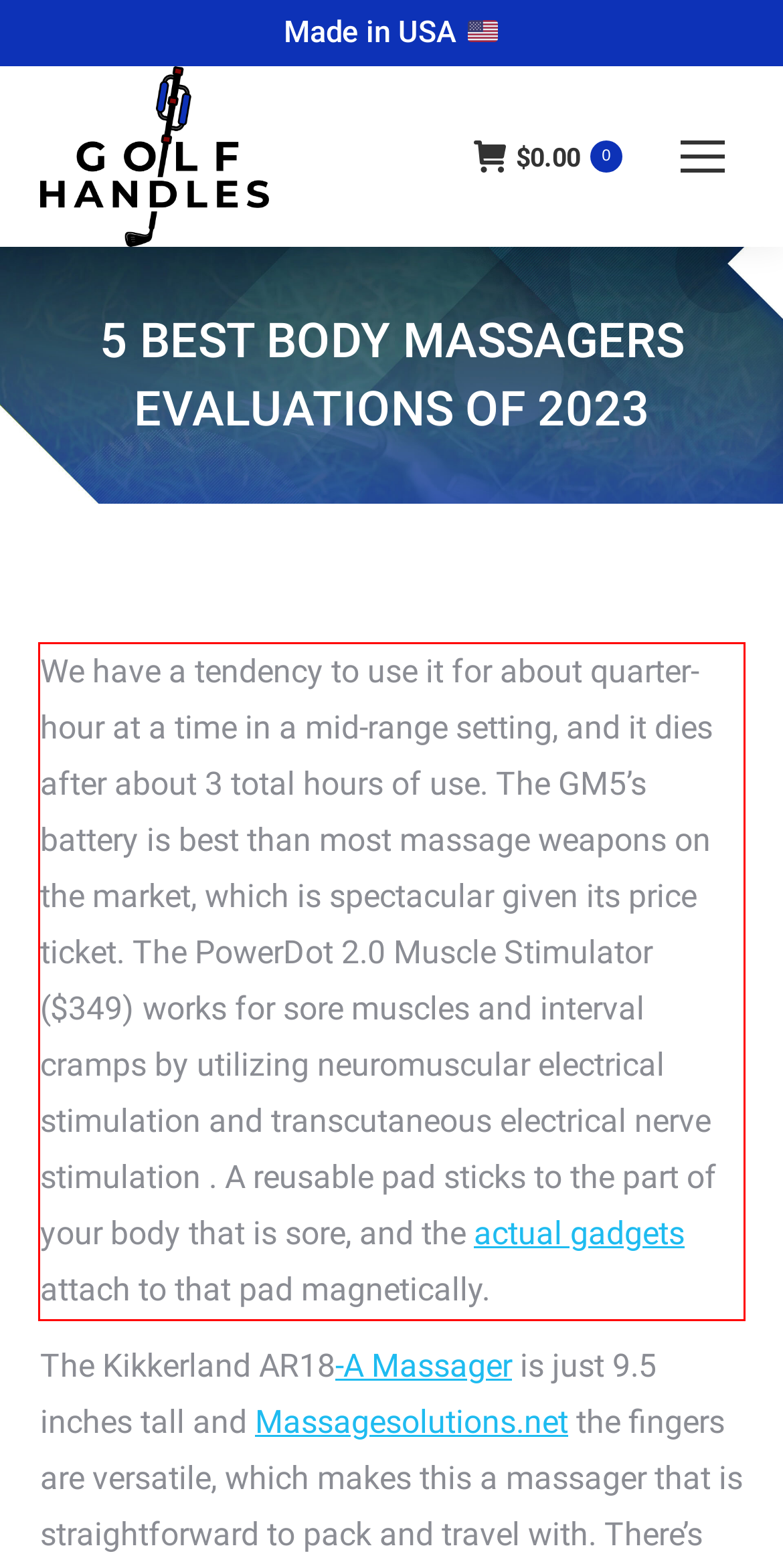Given a webpage screenshot with a red bounding box, perform OCR to read and deliver the text enclosed by the red bounding box.

We have a tendency to use it for about quarter-hour at a time in a mid-range setting, and it dies after about 3 total hours of use. The GM5’s battery is best than most massage weapons on the market, which is spectacular given its price ticket. The PowerDot 2.0 Muscle Stimulator ($349) works for sore muscles and interval cramps by utilizing neuromuscular electrical stimulation and transcutaneous electrical nerve stimulation . A reusable pad sticks to the part of your body that is sore, and the actual gadgets attach to that pad magnetically.